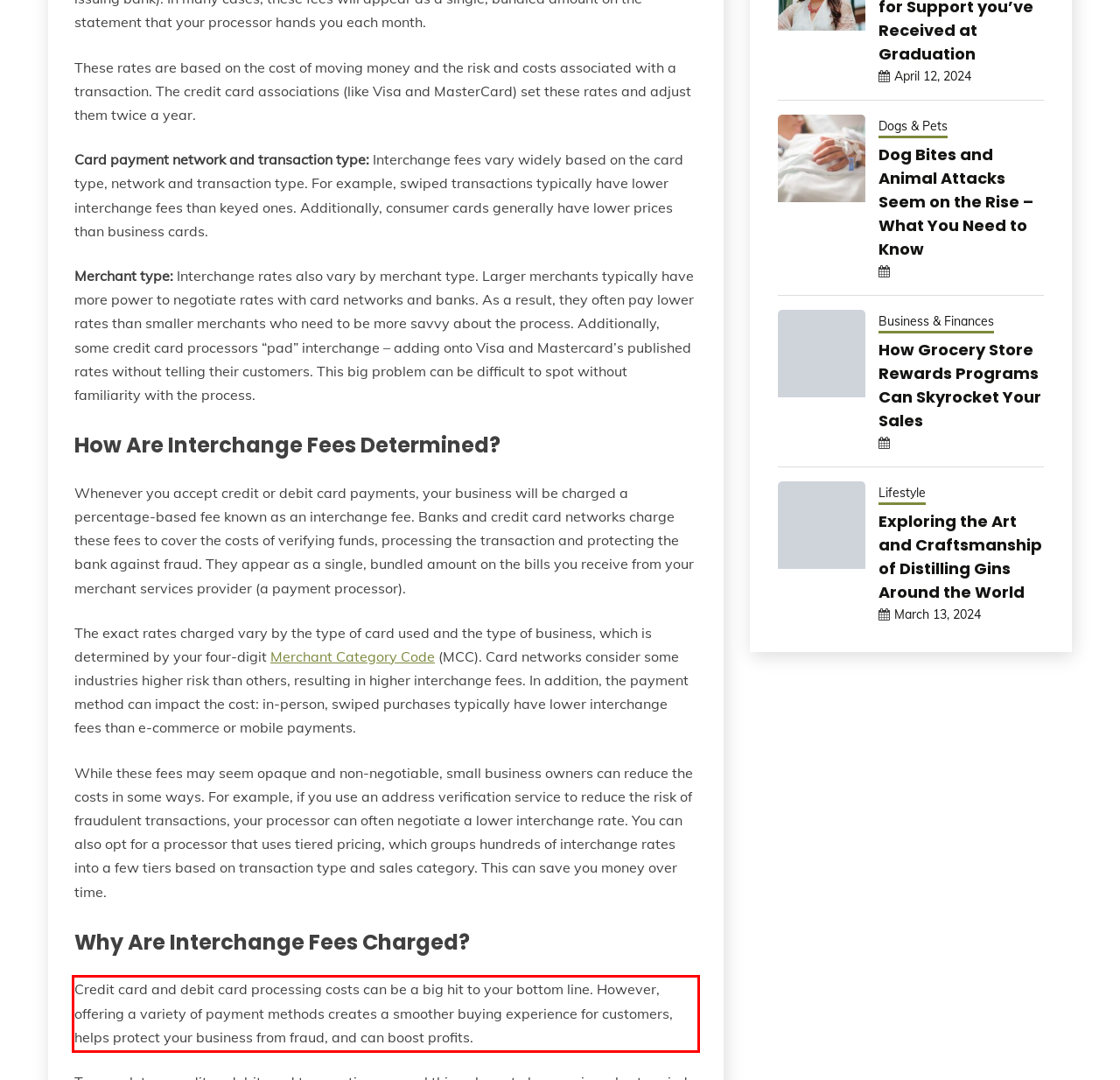Please analyze the provided webpage screenshot and perform OCR to extract the text content from the red rectangle bounding box.

Credit card and debit card processing costs can be a big hit to your bottom line. However, offering a variety of payment methods creates a smoother buying experience for customers, helps protect your business from fraud, and can boost profits.